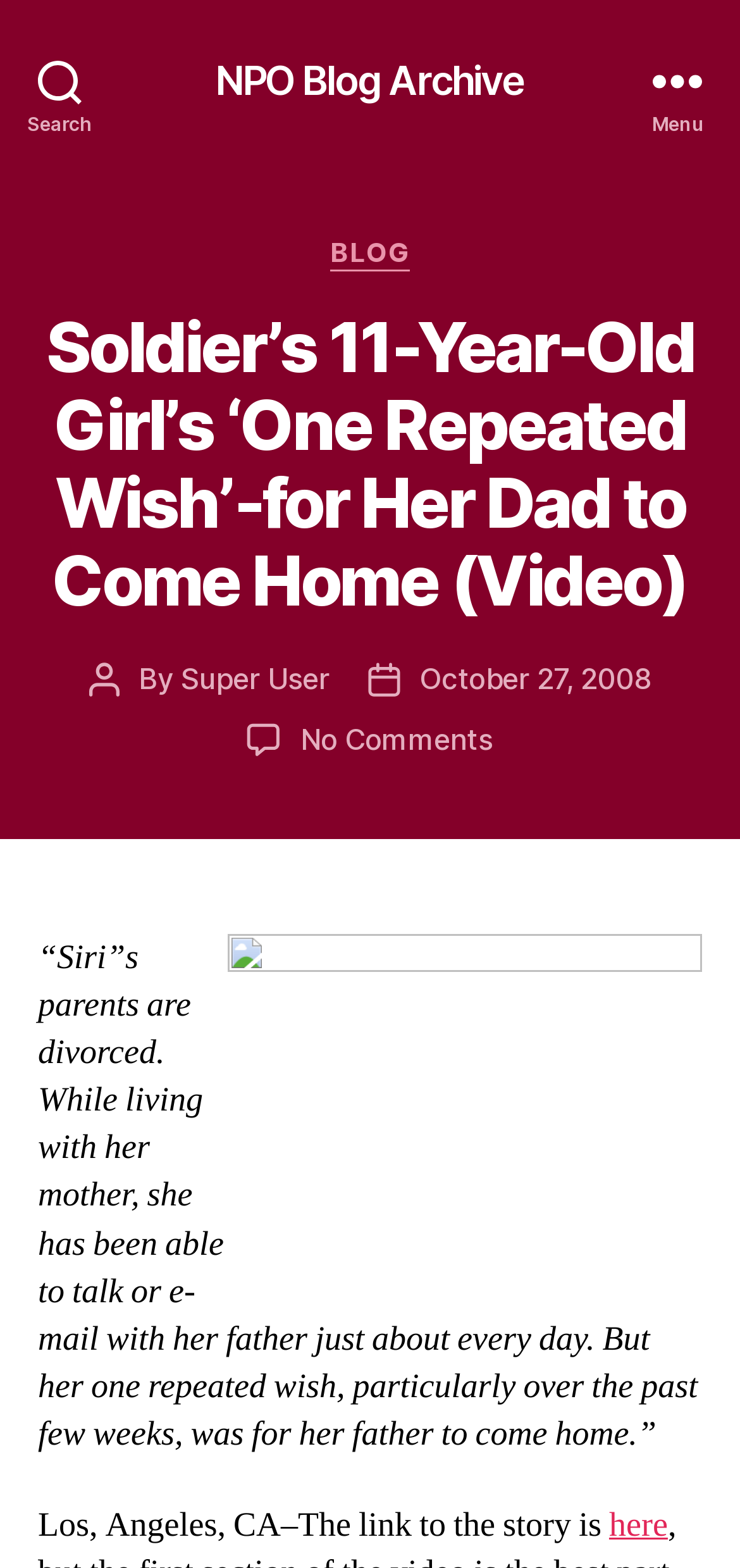What is the date of the post?
Craft a detailed and extensive response to the question.

The text mentions 'Post date October 27, 2008' which indicates that the date of the post is October 27, 2008.